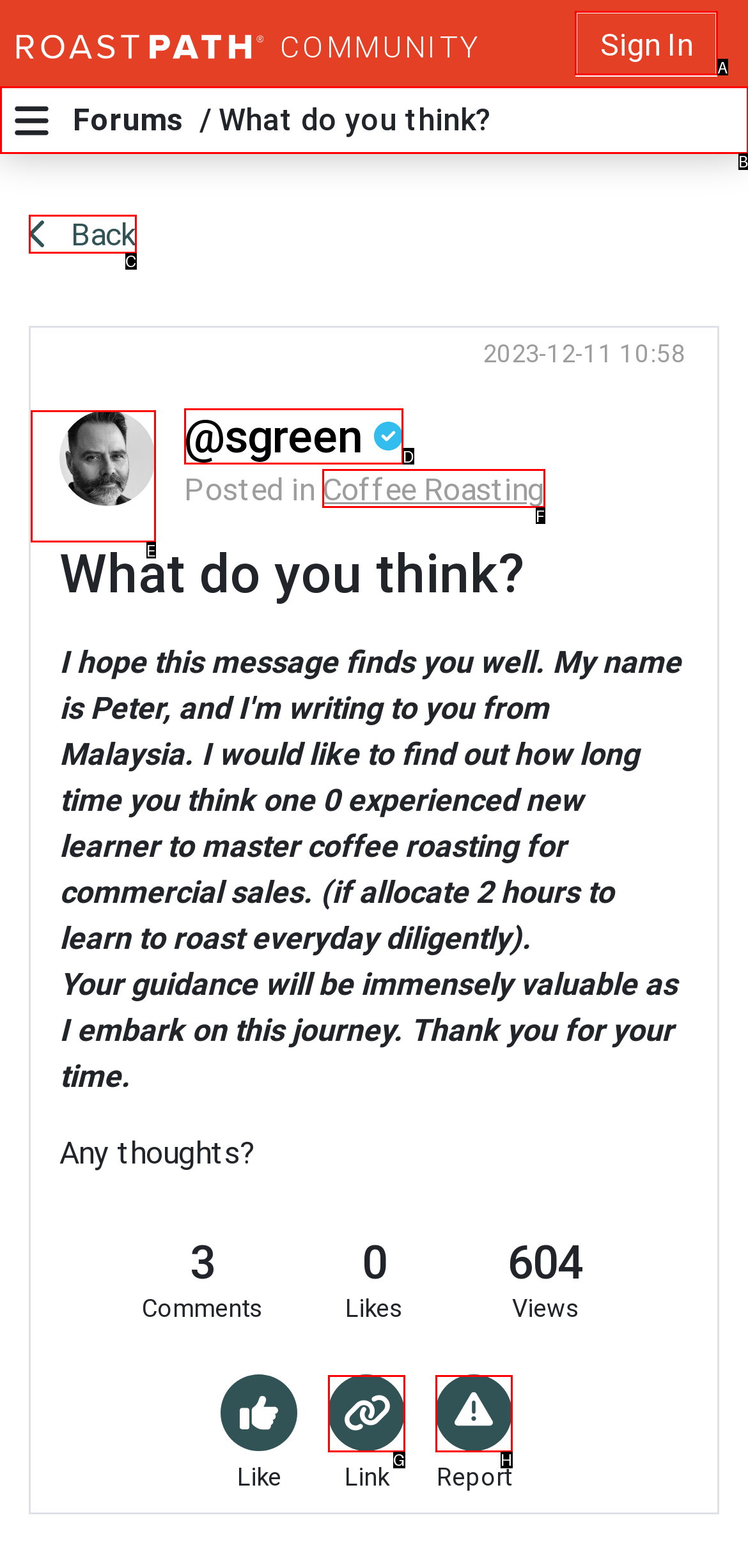Choose the HTML element to click for this instruction: Sign in to the website Answer with the letter of the correct choice from the given options.

A